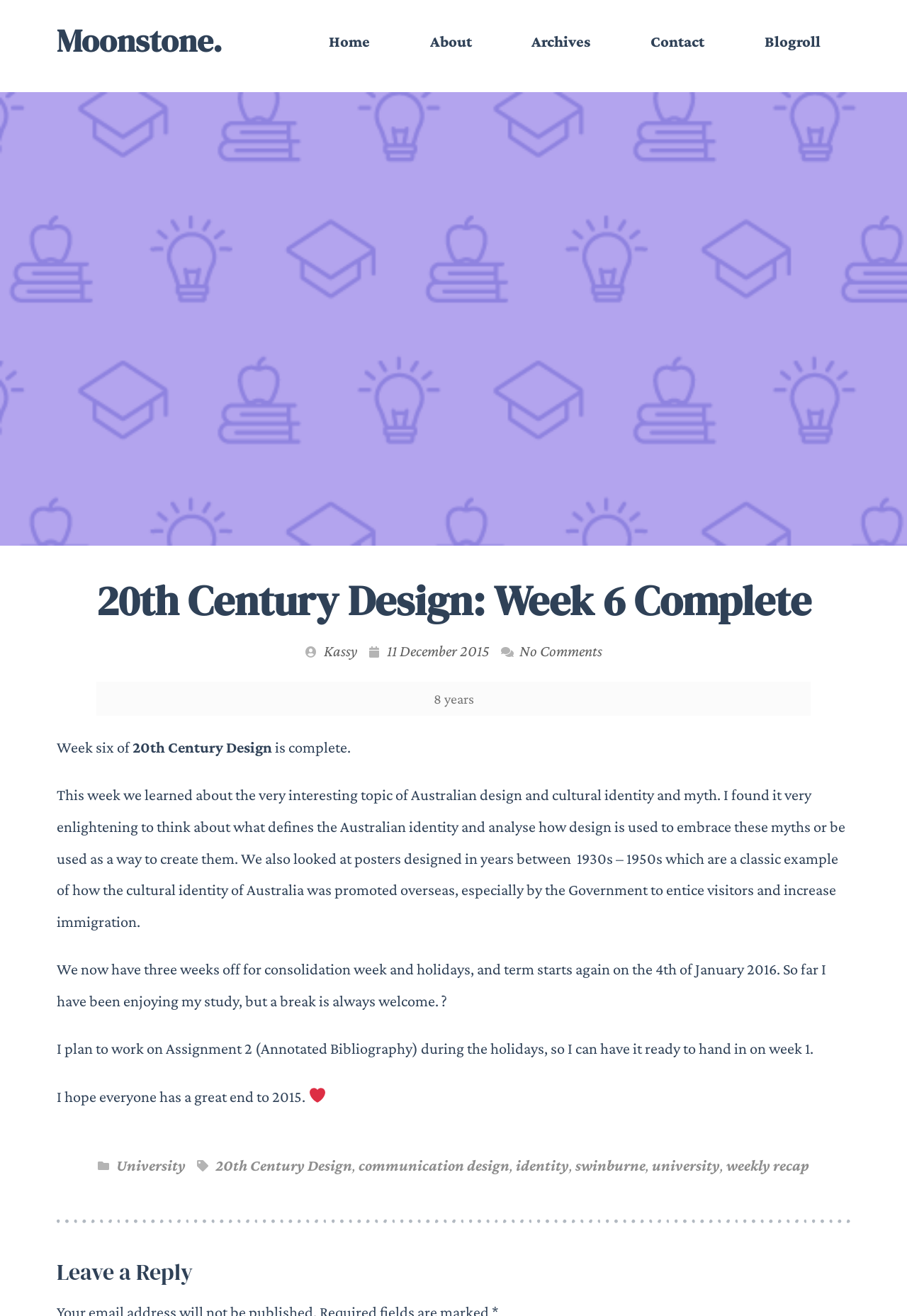Please identify the bounding box coordinates of the element that needs to be clicked to execute the following command: "Click the 'Back to site' button". Provide the bounding box using four float numbers between 0 and 1, formatted as [left, top, right, bottom].

None